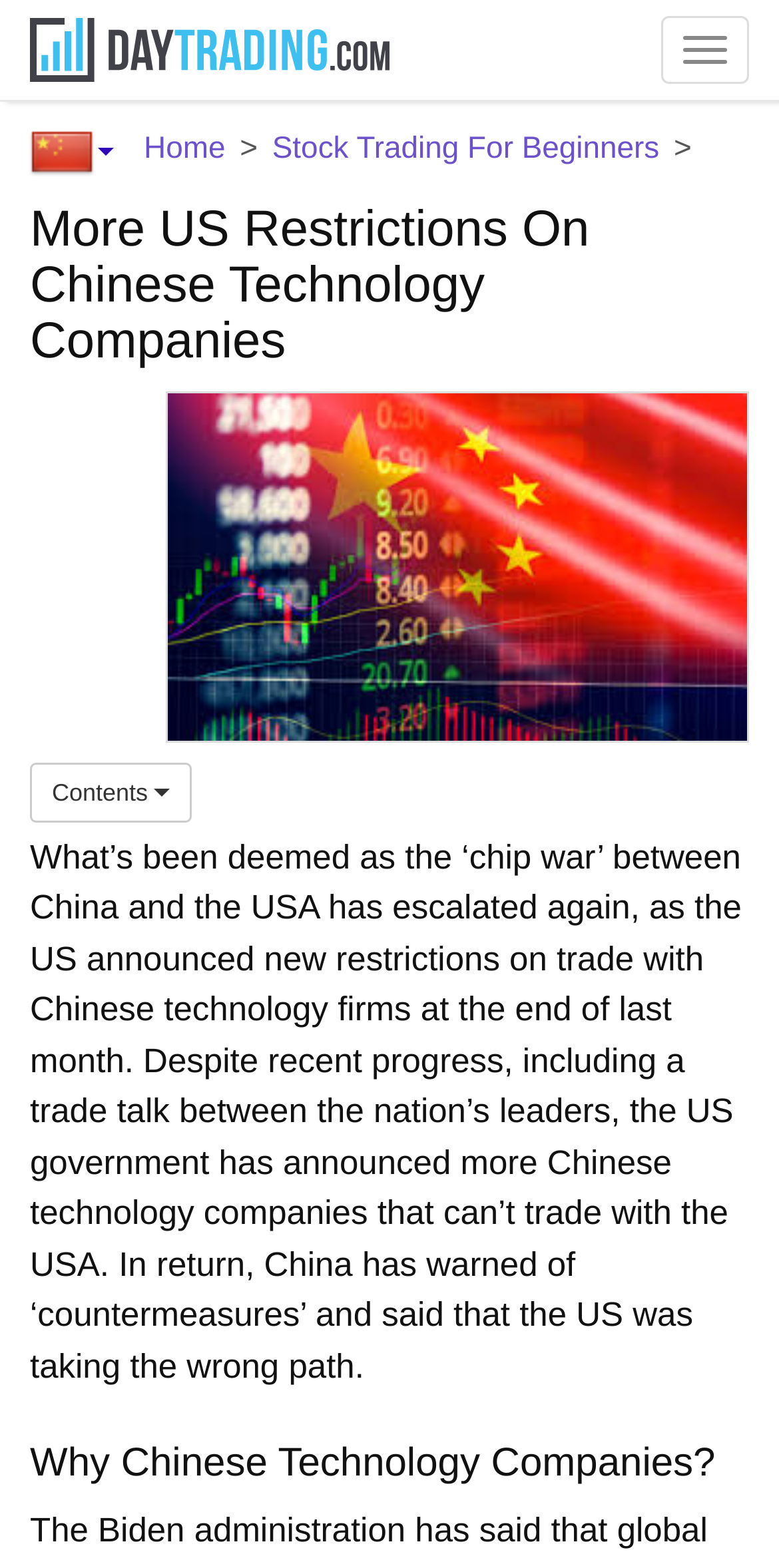What is the text of the webpage's headline?

More US Restrictions On Chinese Technology Companies